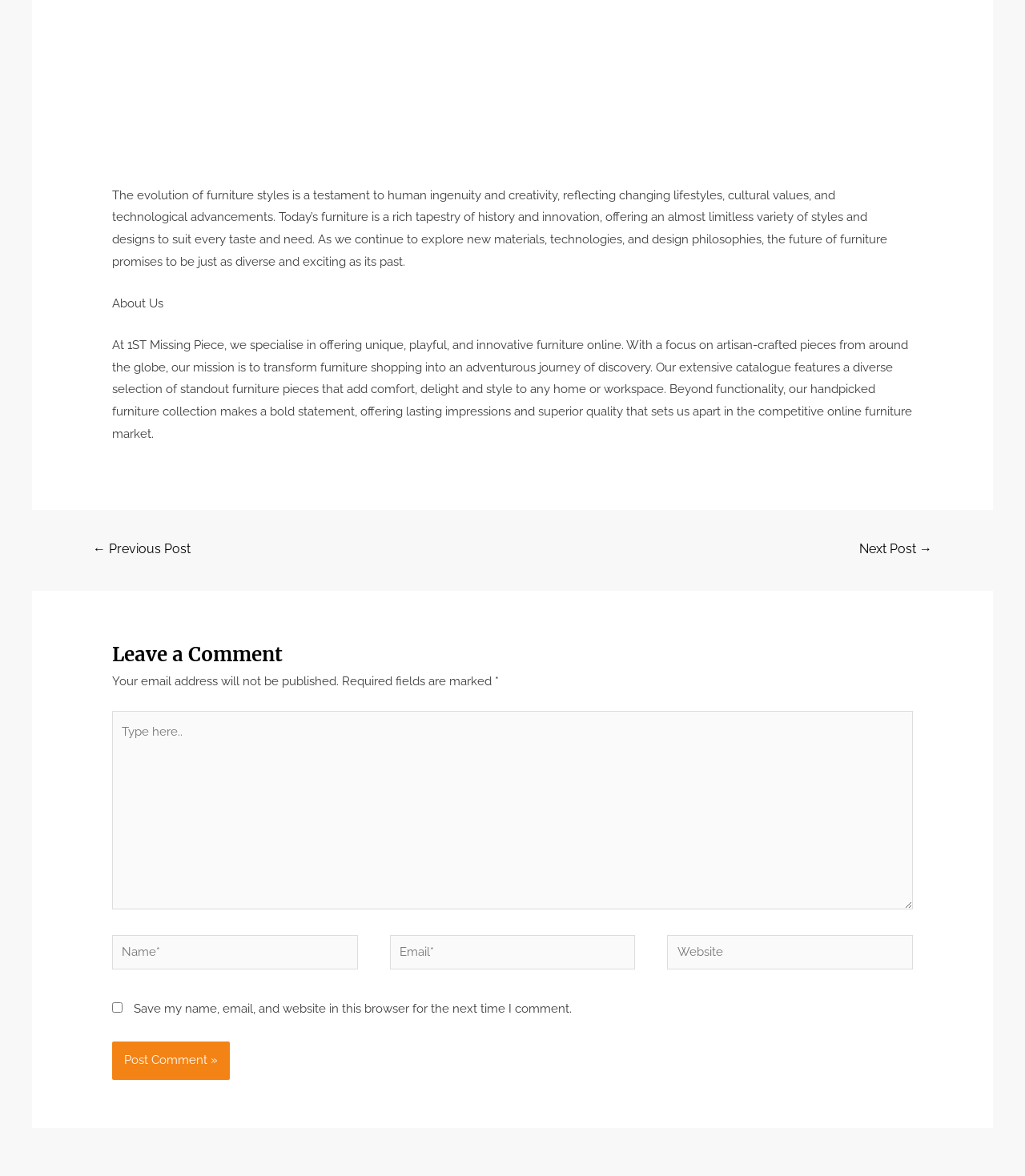Respond with a single word or phrase to the following question: What is the focus of the furniture offered on this website?

Artisan-crafted pieces